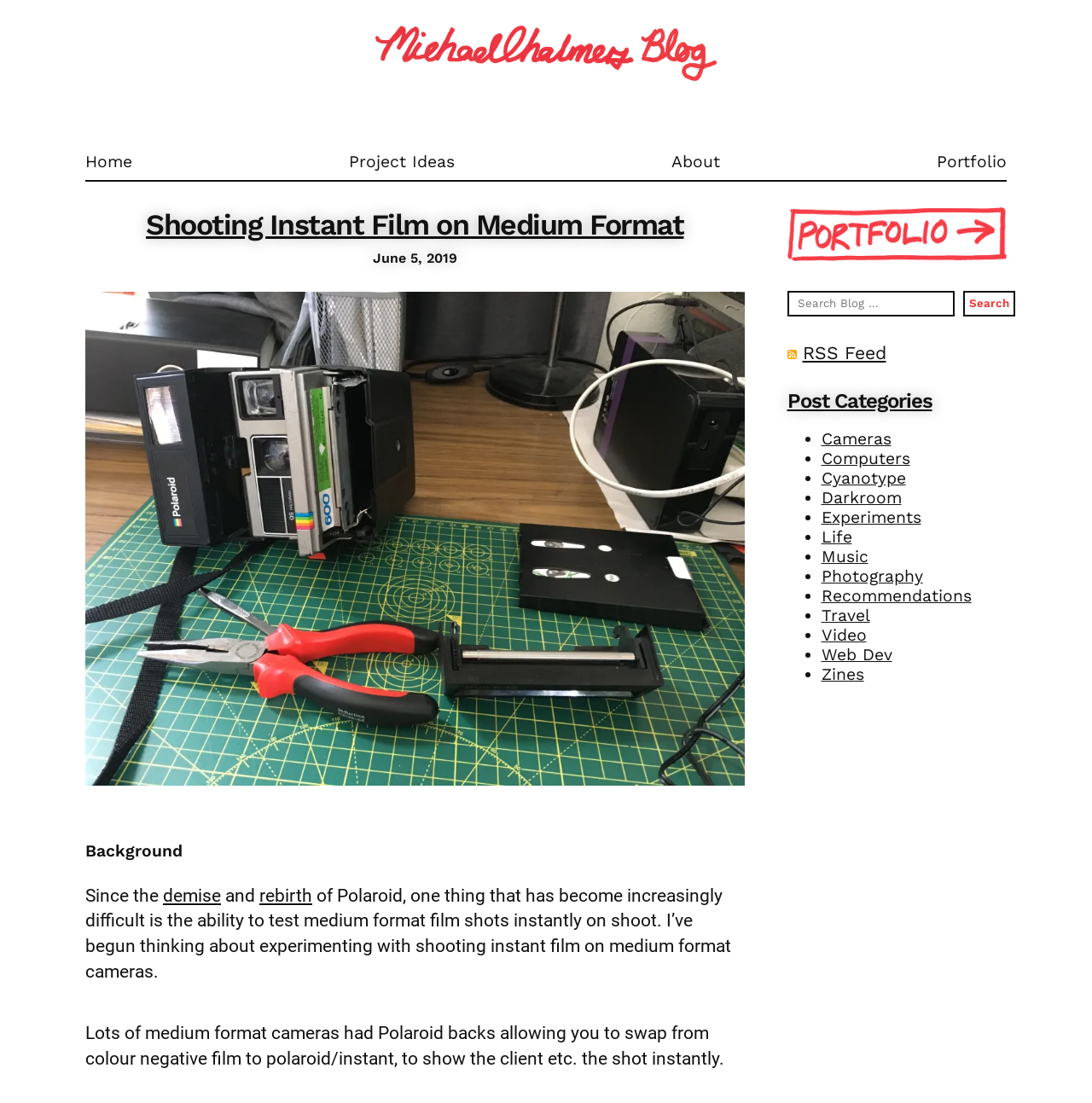Provide an in-depth caption for the webpage.

The webpage is a blog titled "Michael Chalmers Blog". At the top, there is a signature logo of Michael Chalmers, which is an image link. Below the logo, there is a navigation menu with four links: "Home", "Project Ideas", "About", and "Portfolio". 

The main content of the page is a blog post titled "Shooting Instant Film on Medium Format". The post has a heading and a date "June 5, 2019". Below the date, there is an image of a disassembled Polaroid Sun 635 QS camera. 

The blog post discusses the challenges of testing medium format film shots instantly on shoot, and the author's idea of experimenting with shooting instant film on medium format cameras. The text is divided into several paragraphs, with links to relevant keywords such as "demise" and "rebirth" of Polaroid. 

On the right side of the page, there is a sidebar with several sections. At the top, there is a link to the "Portfolio" with an image, followed by a search bar with a "Search" button. Below the search bar, there are links to "RSS Feed" and an empty link. 

The next section is titled "Post Categories" and lists several categories such as "Cameras", "Computers", "Cyanotype", and others, each with a bullet point and a link.